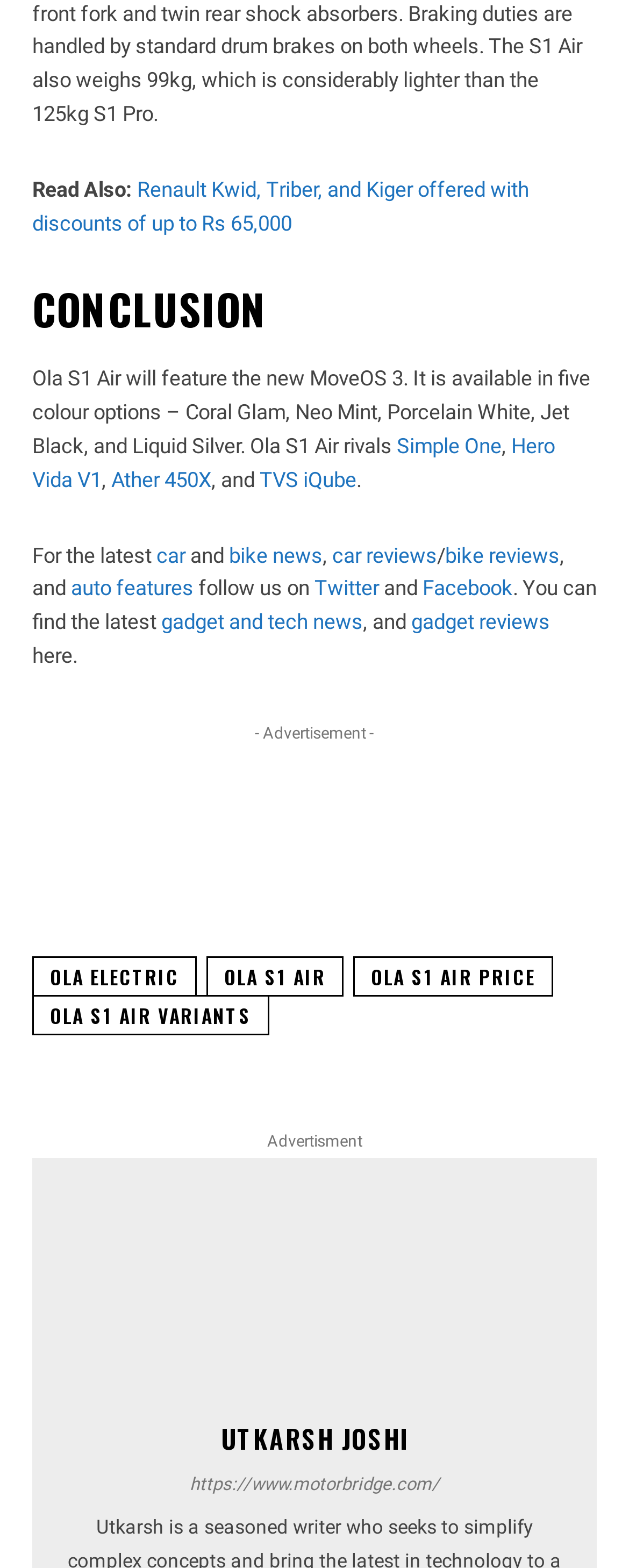Refer to the image and answer the question with as much detail as possible: What are the color options for Ola S1 Air?

According to the text, Ola S1 Air is available in five color options – Coral Glam, Neo Mint, Porcelain White, Jet Black, and Liquid Silver.